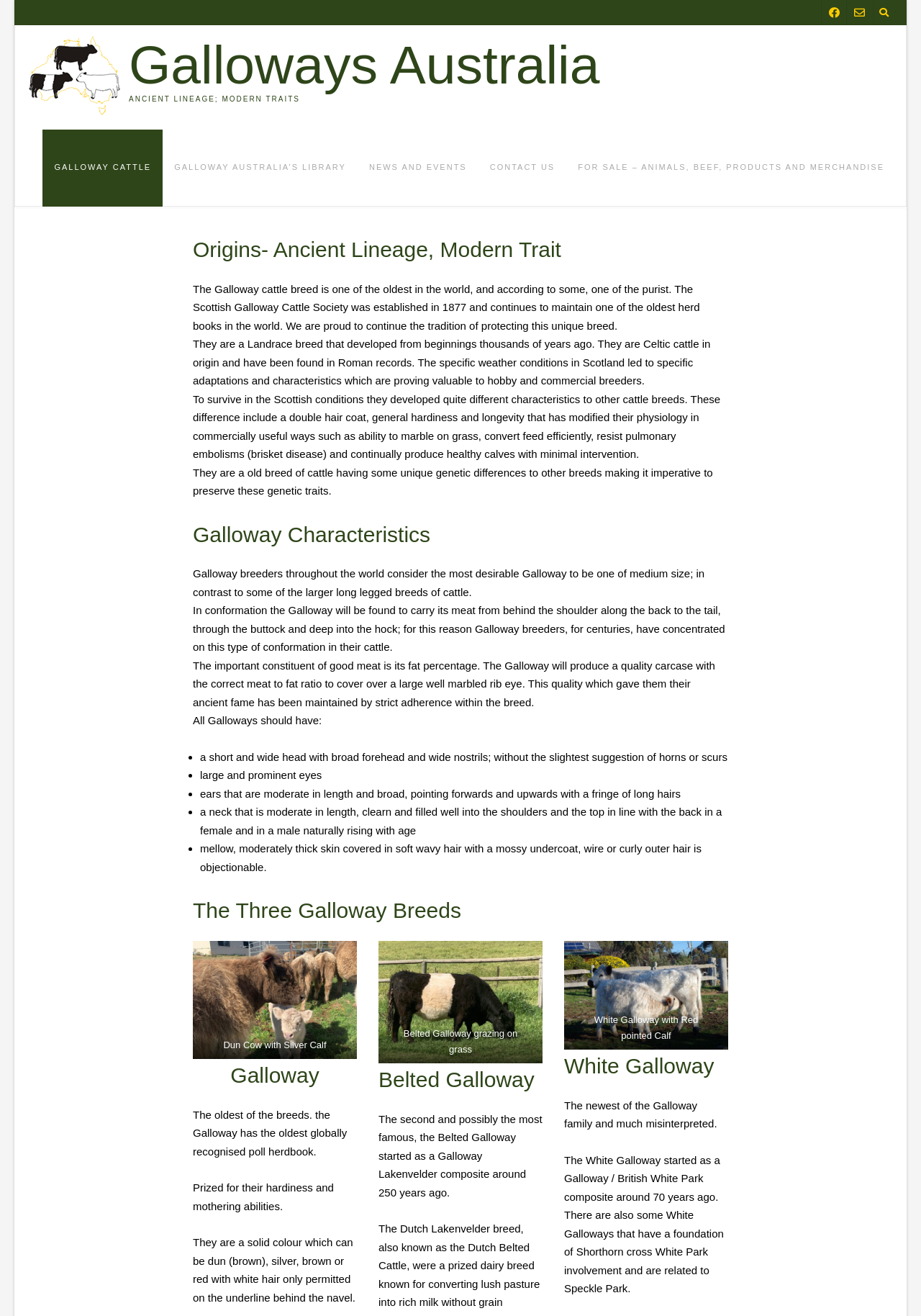Please locate the bounding box coordinates of the element's region that needs to be clicked to follow the instruction: "Navigate to GALLOWAY CATTLE page". The bounding box coordinates should be provided as four float numbers between 0 and 1, i.e., [left, top, right, bottom].

[0.046, 0.098, 0.177, 0.157]